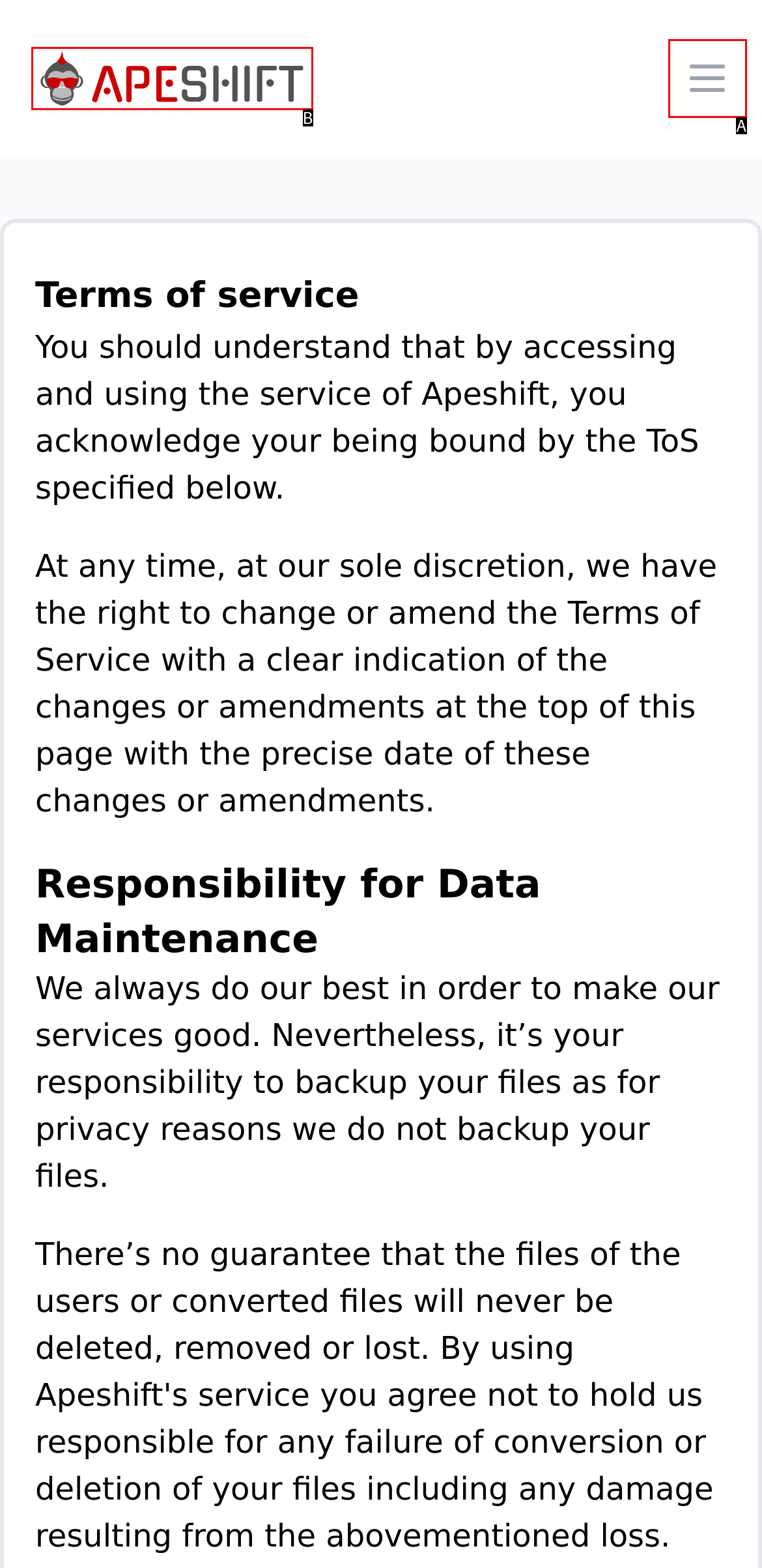Choose the HTML element that best fits the description: Open menu. Answer with the option's letter directly.

A